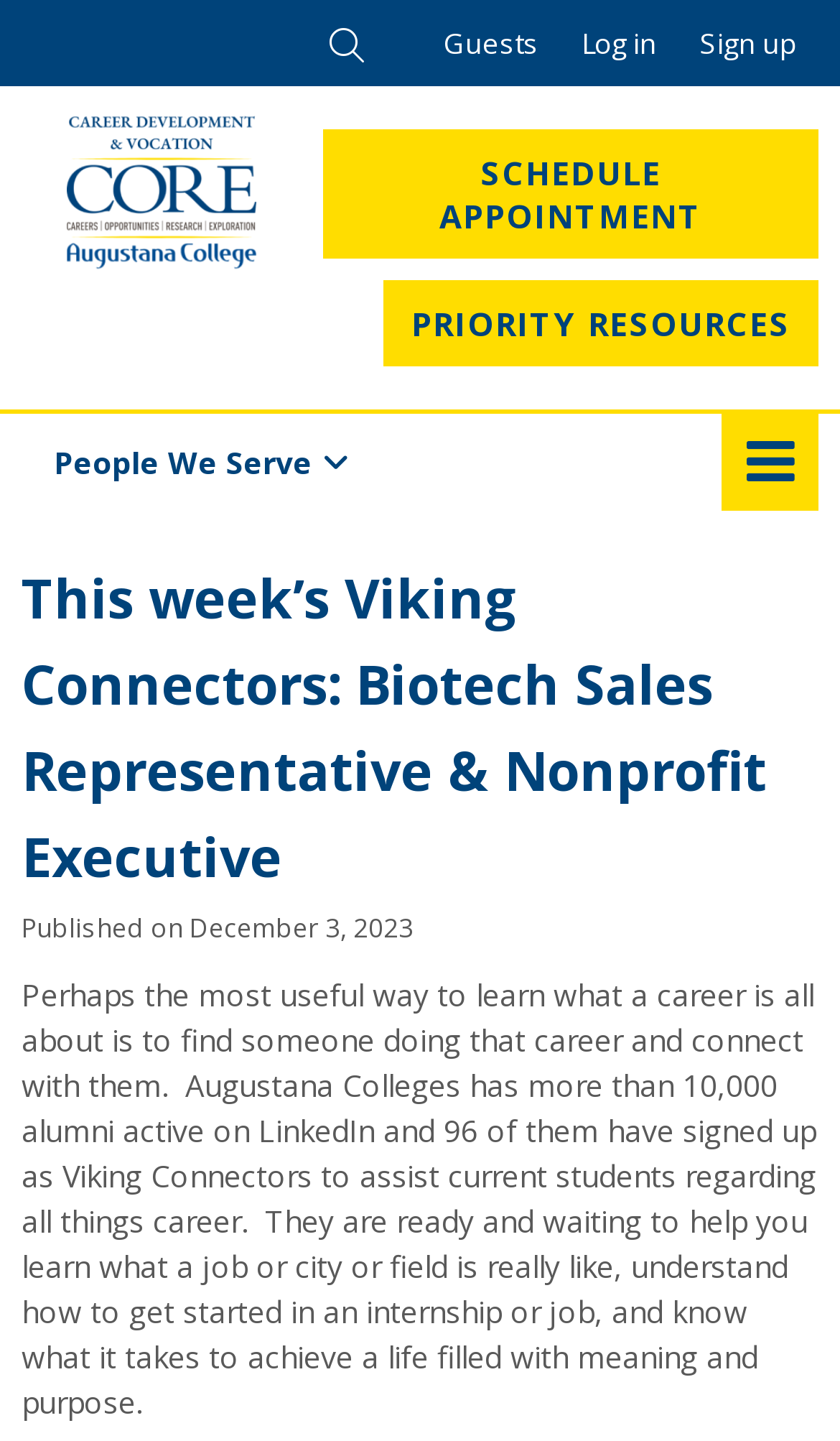Observe the image and answer the following question in detail: What is the topic of the published article?

Based on the webpage content, the published article is about Viking Connectors, which is a program that connects current students with alumni who can assist them with career-related questions.